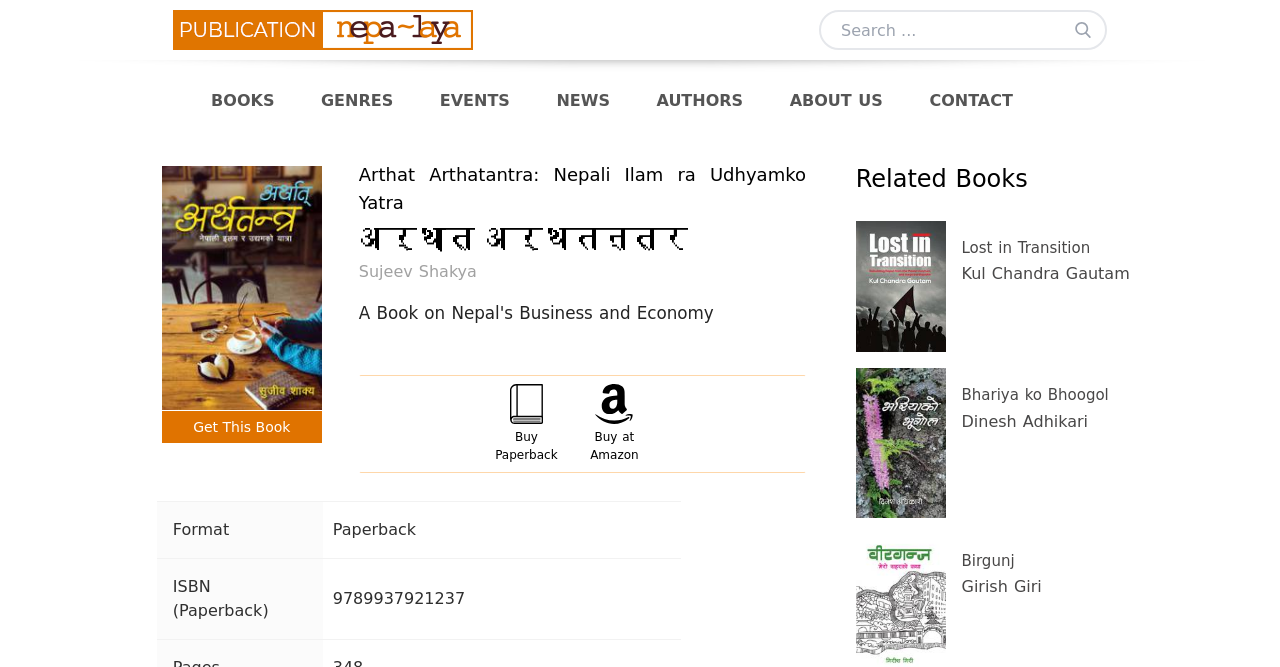Based on what you see in the screenshot, provide a thorough answer to this question: What is the name of the book?

The name of the book can be found in the heading element with the text 'Arthat Arthatantra: Nepali Ilam ra Udhyamko Yatra' and also in the image element with the text 'Arthat Arthatantra'.